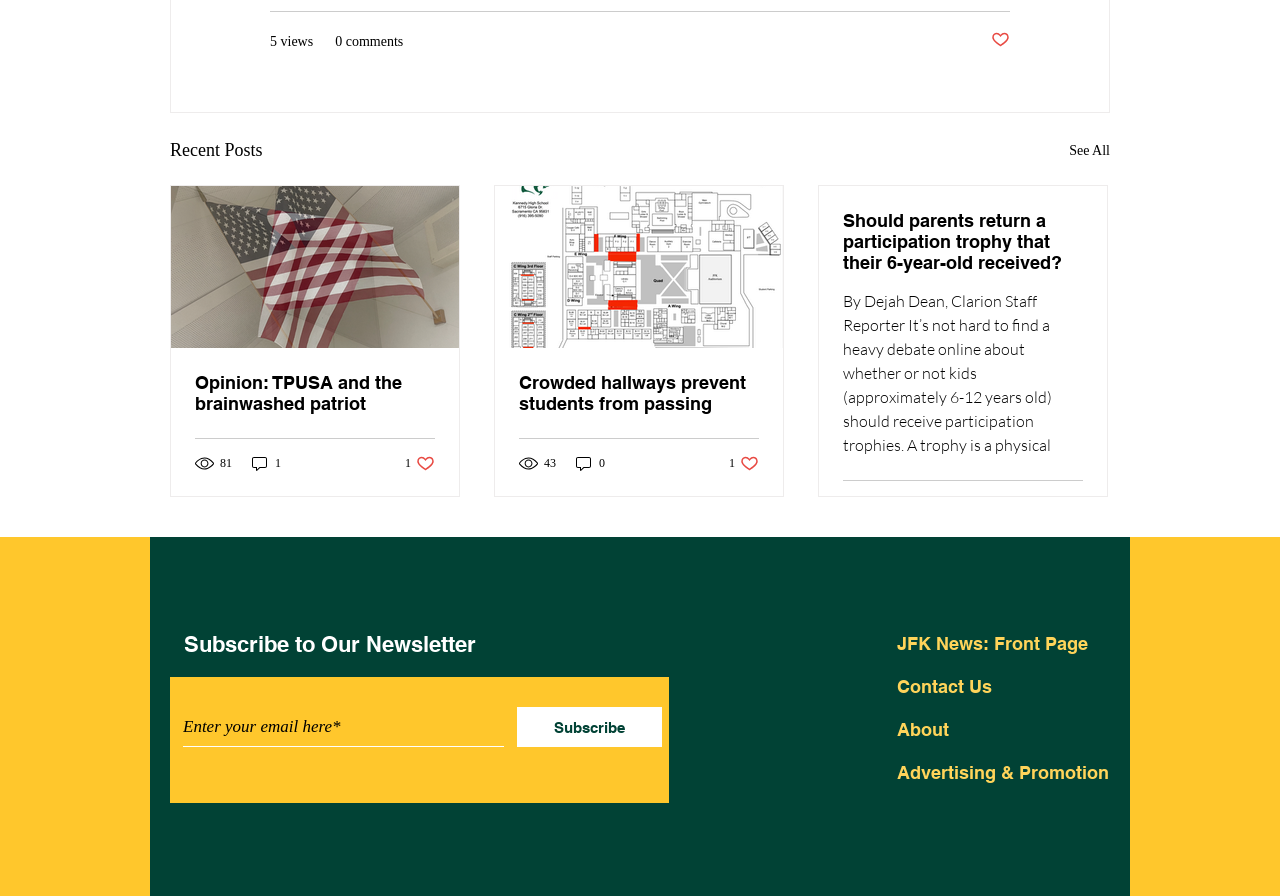Find the bounding box coordinates of the clickable region needed to perform the following instruction: "Click the 'Facebook' link in the social bar". The coordinates should be provided as four float numbers between 0 and 1, i.e., [left, top, right, bottom].

[0.159, 0.974, 0.176, 0.999]